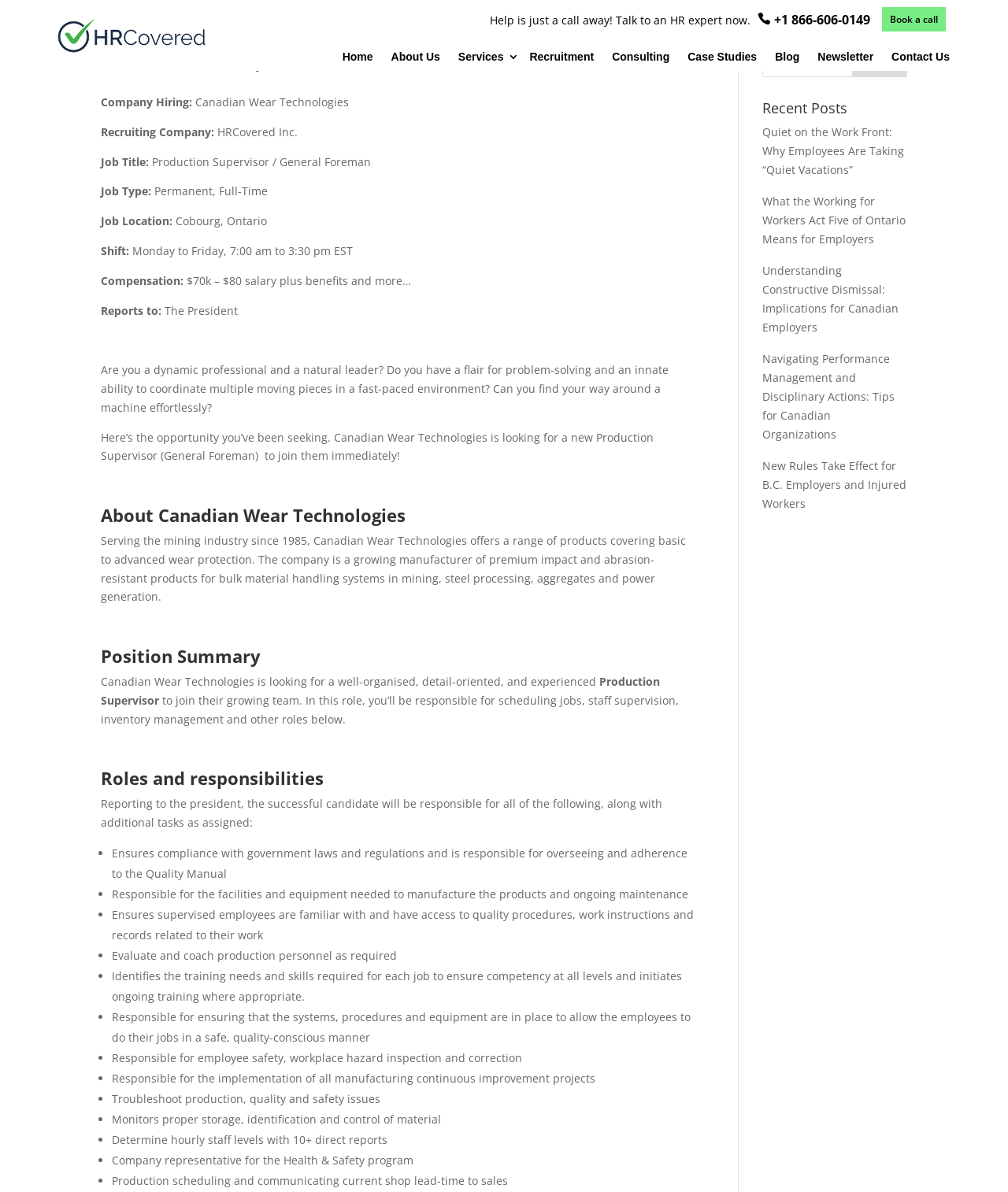Find the bounding box coordinates for the UI element that matches this description: "name="s" placeholder="Search …" title="Search for:"".

[0.117, 0.026, 0.927, 0.027]